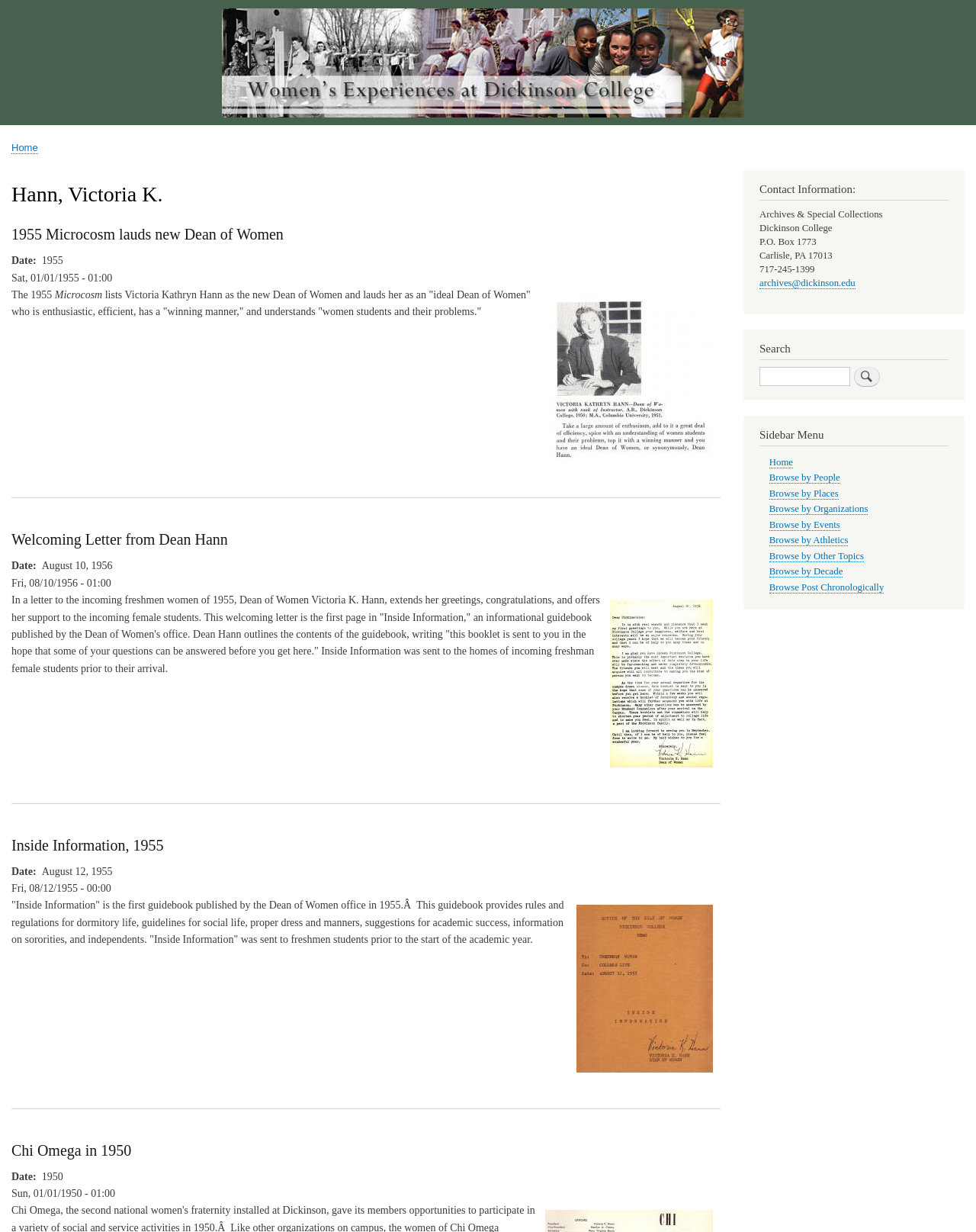Specify the bounding box coordinates of the element's area that should be clicked to execute the given instruction: "Browse by People". The coordinates should be four float numbers between 0 and 1, i.e., [left, top, right, bottom].

[0.788, 0.384, 0.861, 0.393]